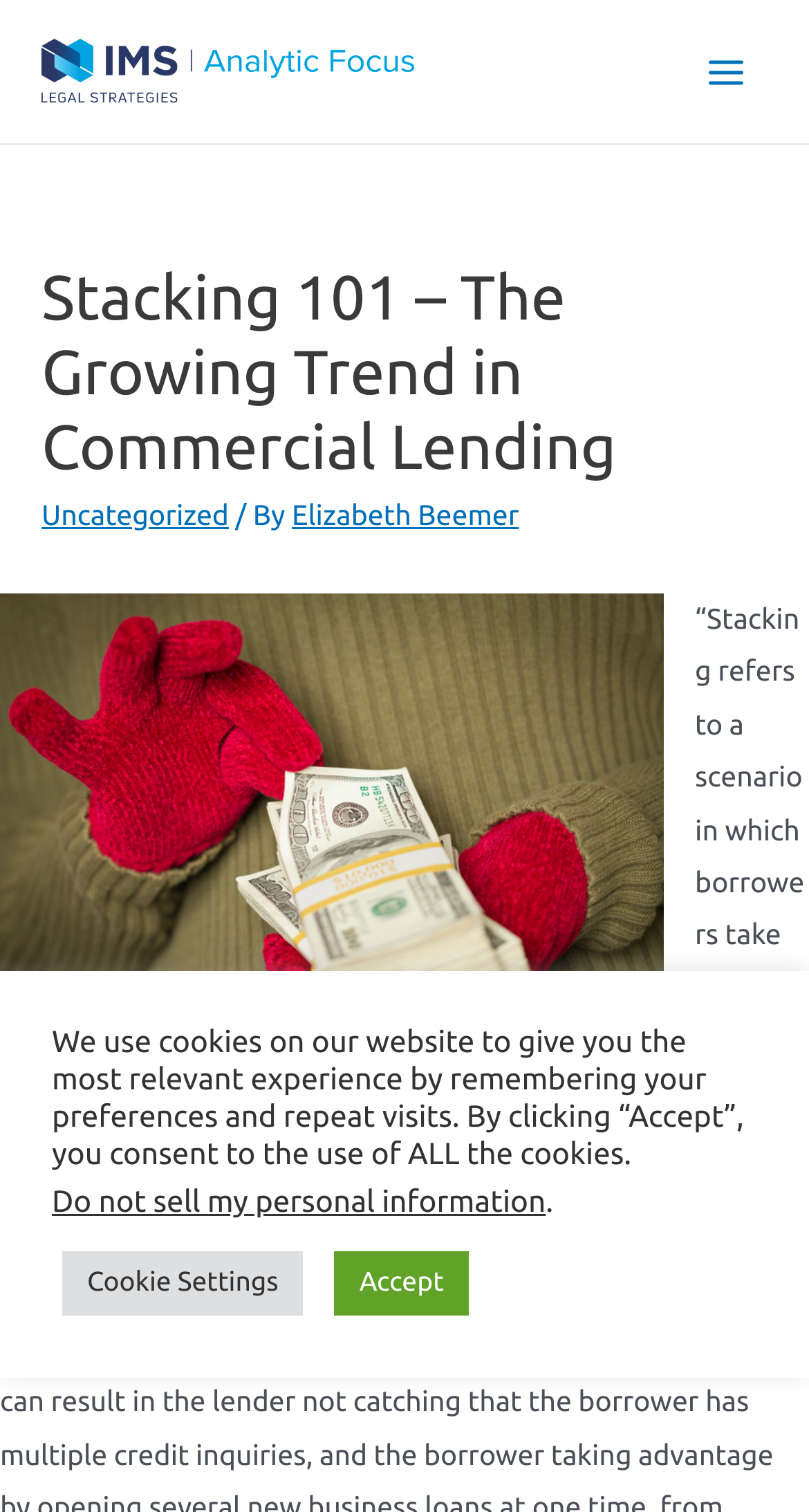Who wrote the article?
Give a detailed and exhaustive answer to the question.

The author's name is mentioned in the webpage content, specifically in the section 'By Elizabeth Beemer'.